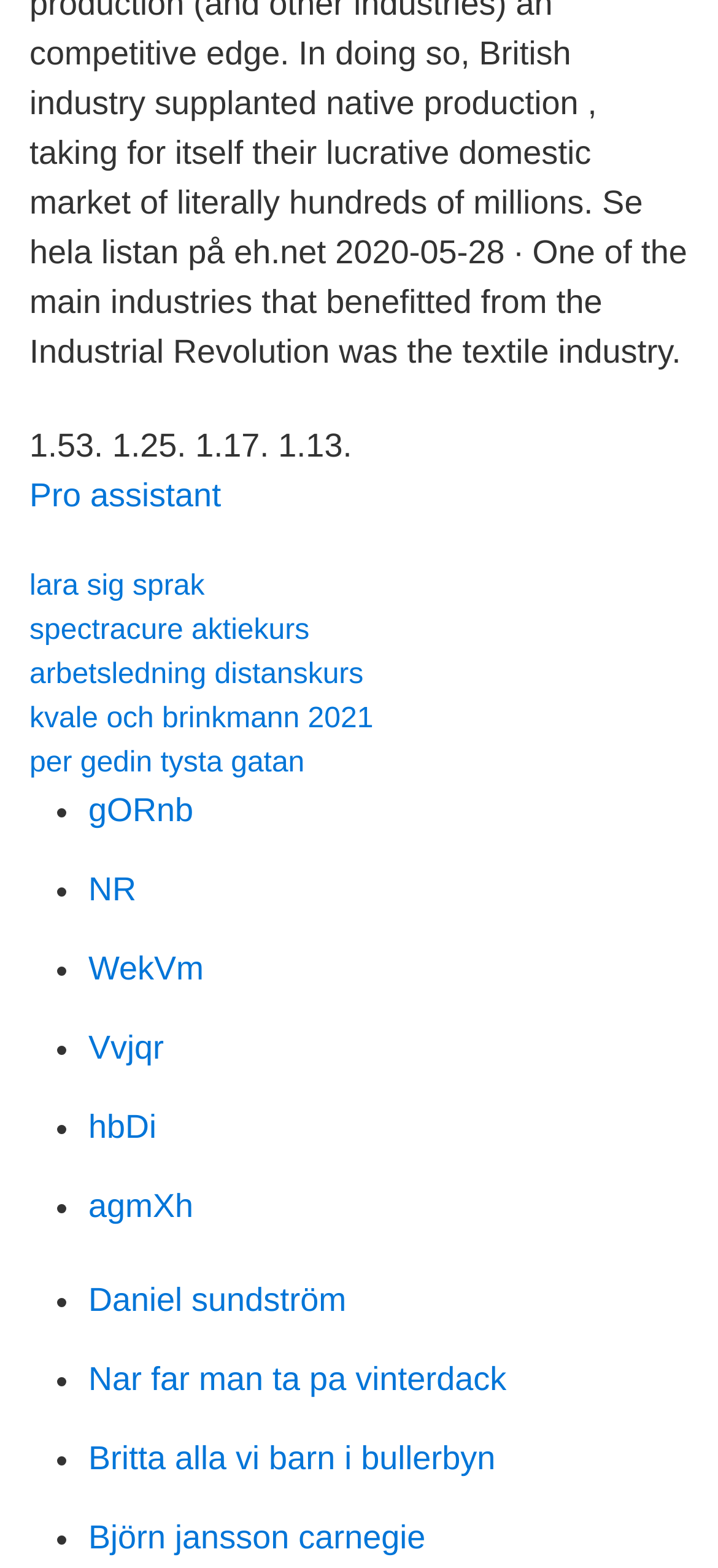Given the webpage screenshot, identify the bounding box of the UI element that matches this description: "kvale och brinkmann 2021".

[0.041, 0.449, 0.52, 0.469]